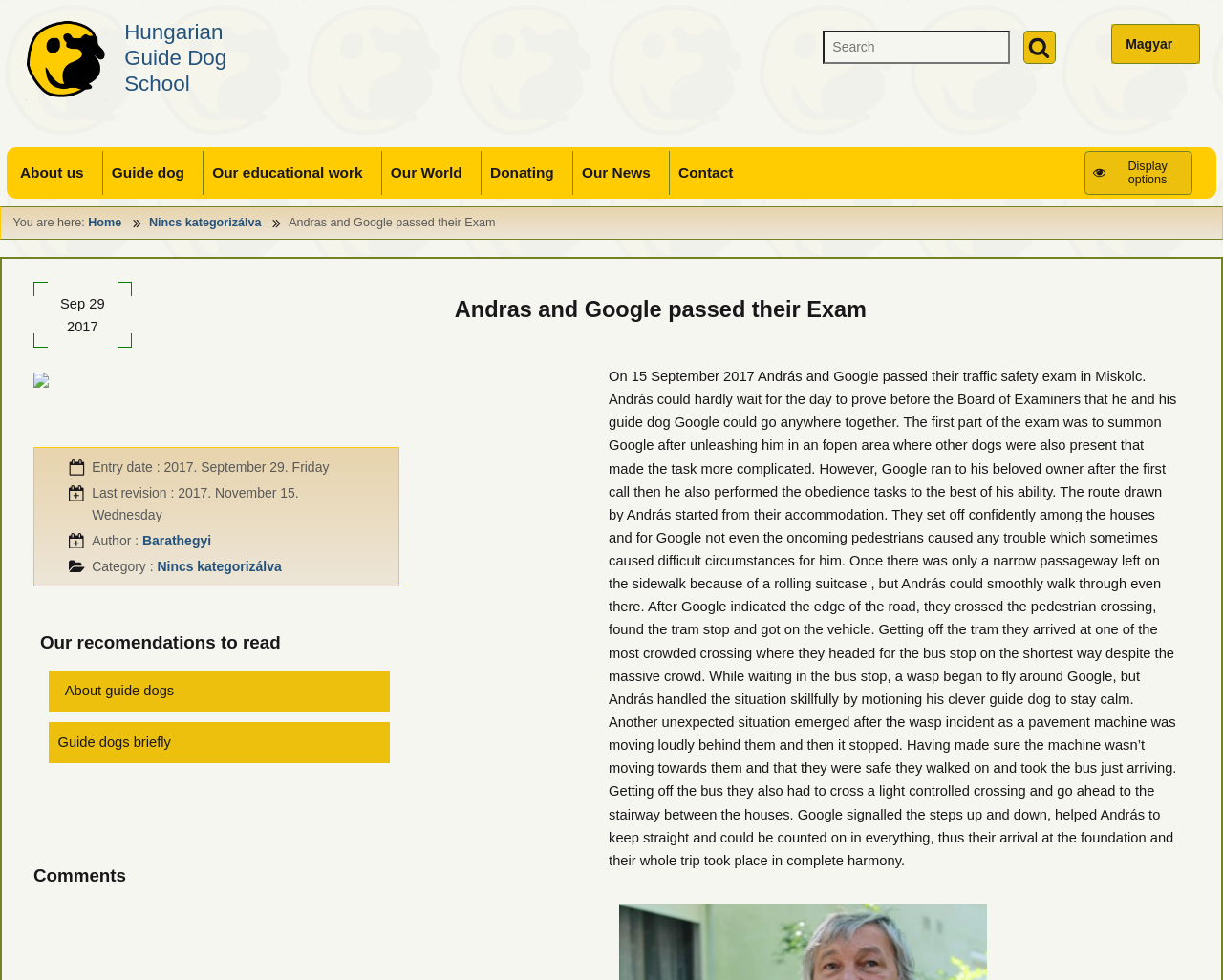Answer succinctly with a single word or phrase:
What is the name of the guide dog?

Google